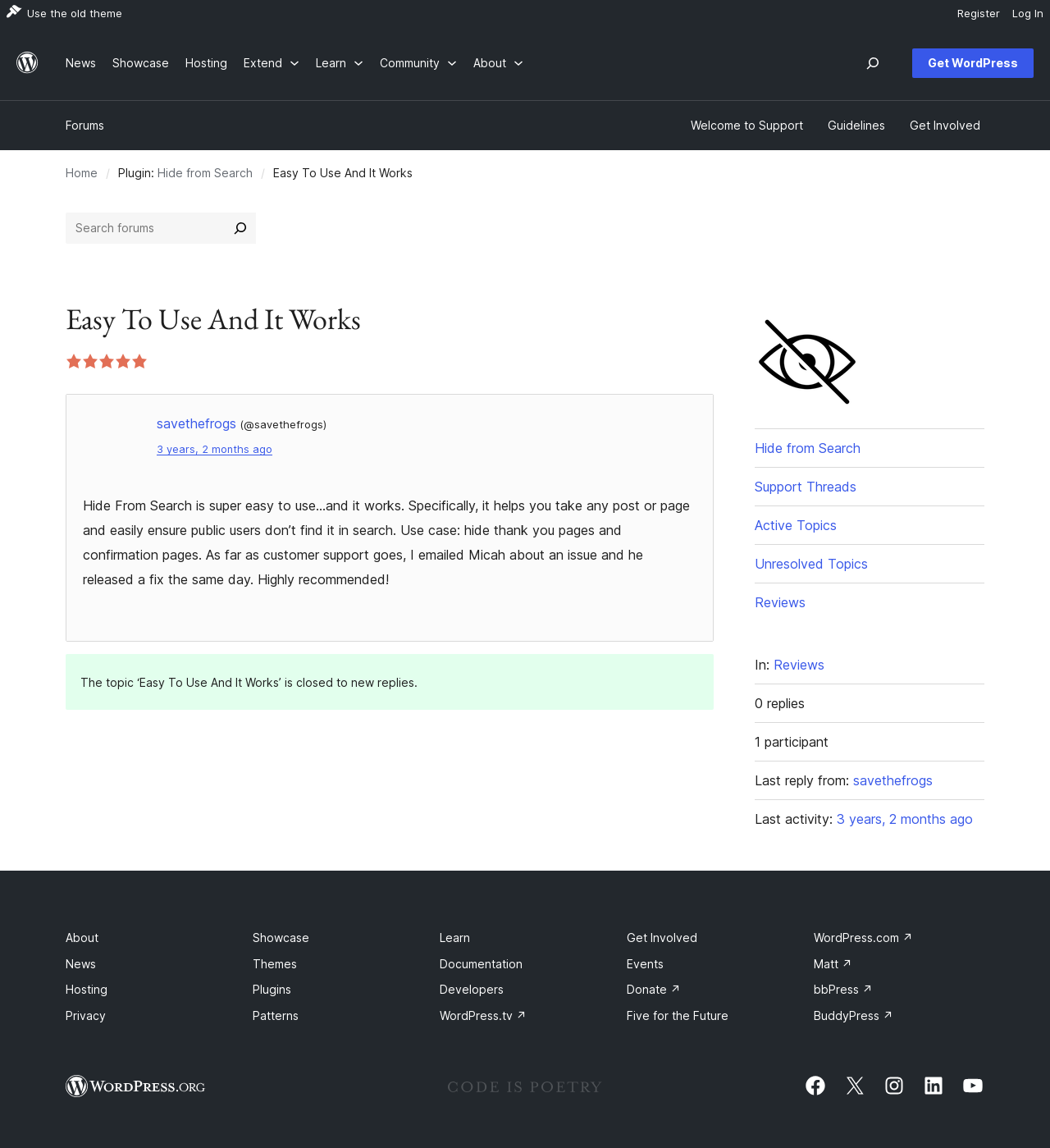How long ago was the review written?
Answer with a single word or phrase by referring to the visual content.

3 years, 2 months ago